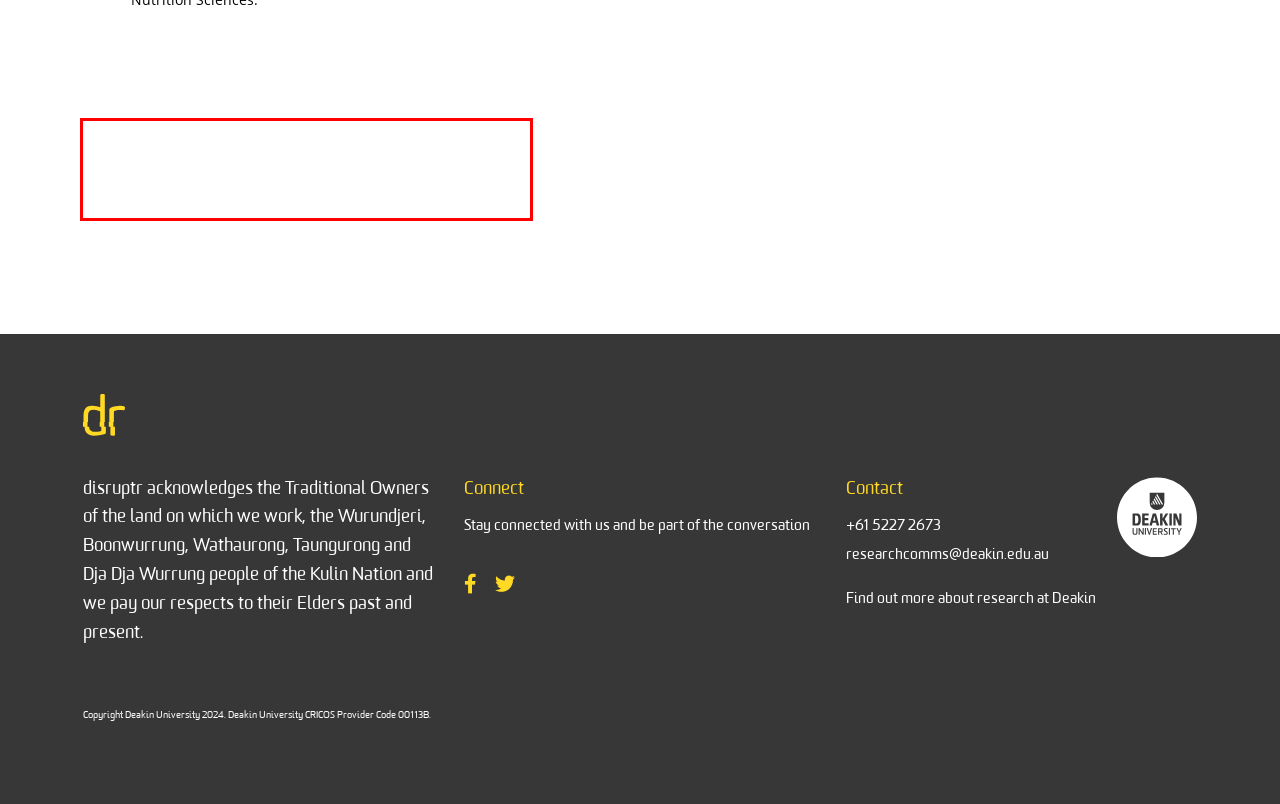Examine the screenshot of the webpage, locate the red bounding box, and generate the text contained within it.

Are you a Deakin academic with a passion to share your research? You may be interested in writing for us.